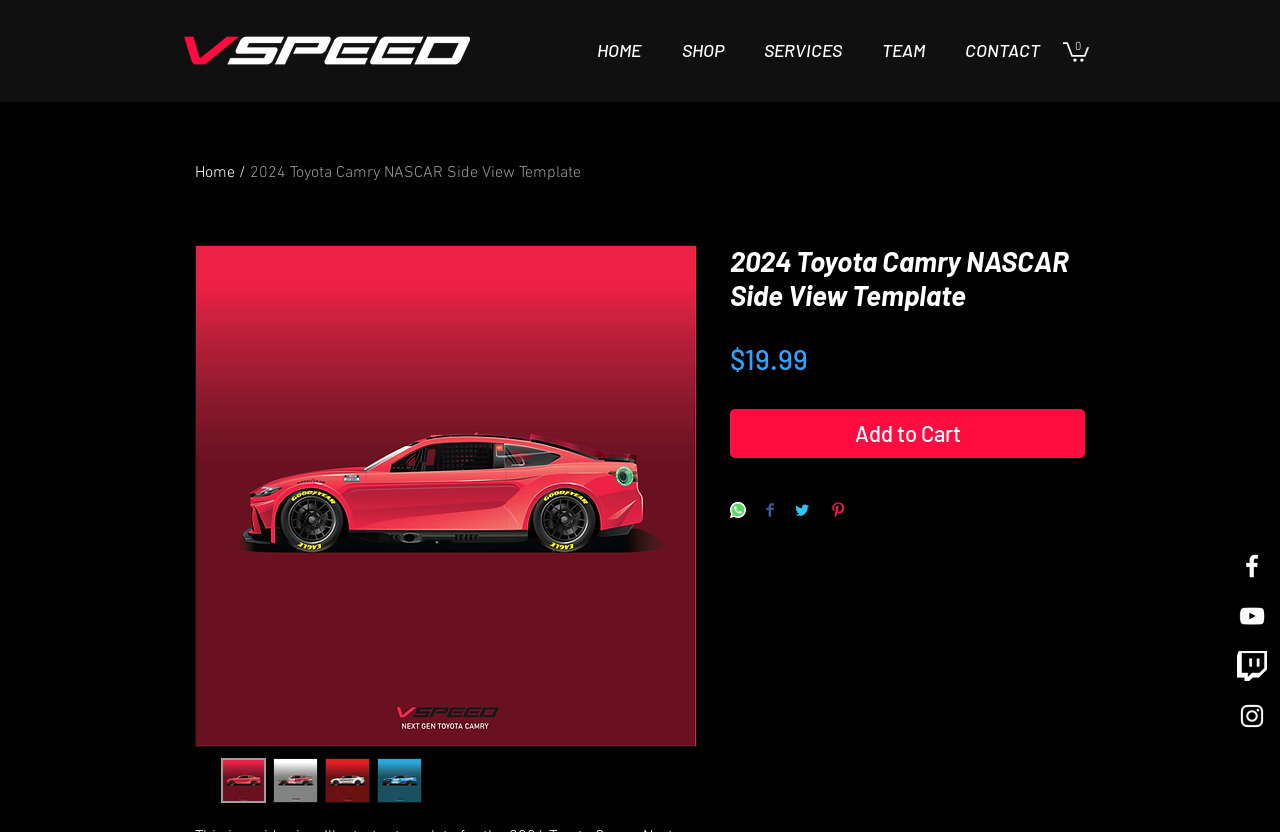Please look at the image and answer the question with a detailed explanation: What is the file type of the main image?

The main image on the webpage is a 'Main_2.png' file, which is a PNG image file type, indicating that the image is a raster graphics file.